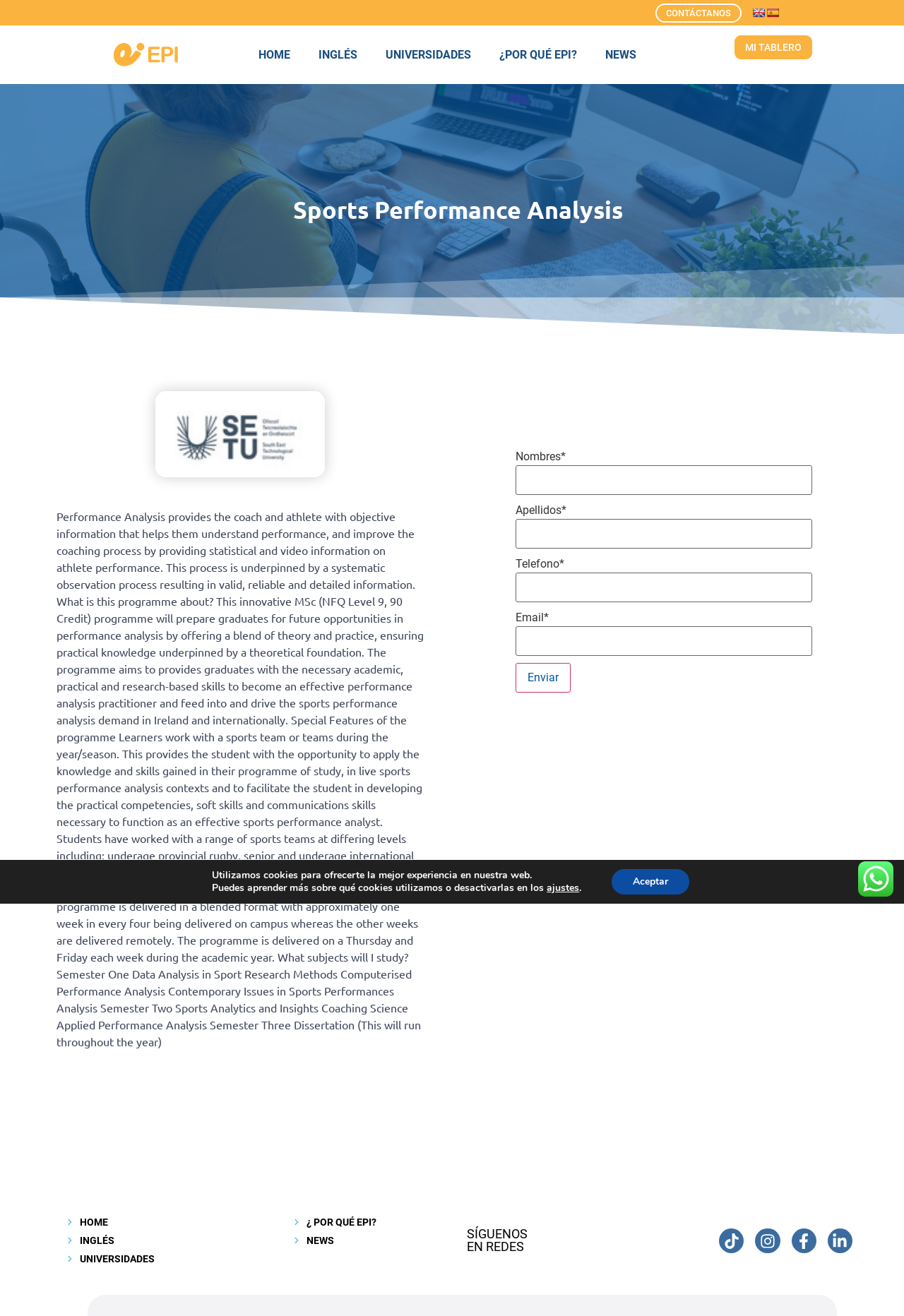What is the purpose of the programme described on the page?
Look at the image and respond with a one-word or short-phrase answer.

To prepare graduates for performance analysis